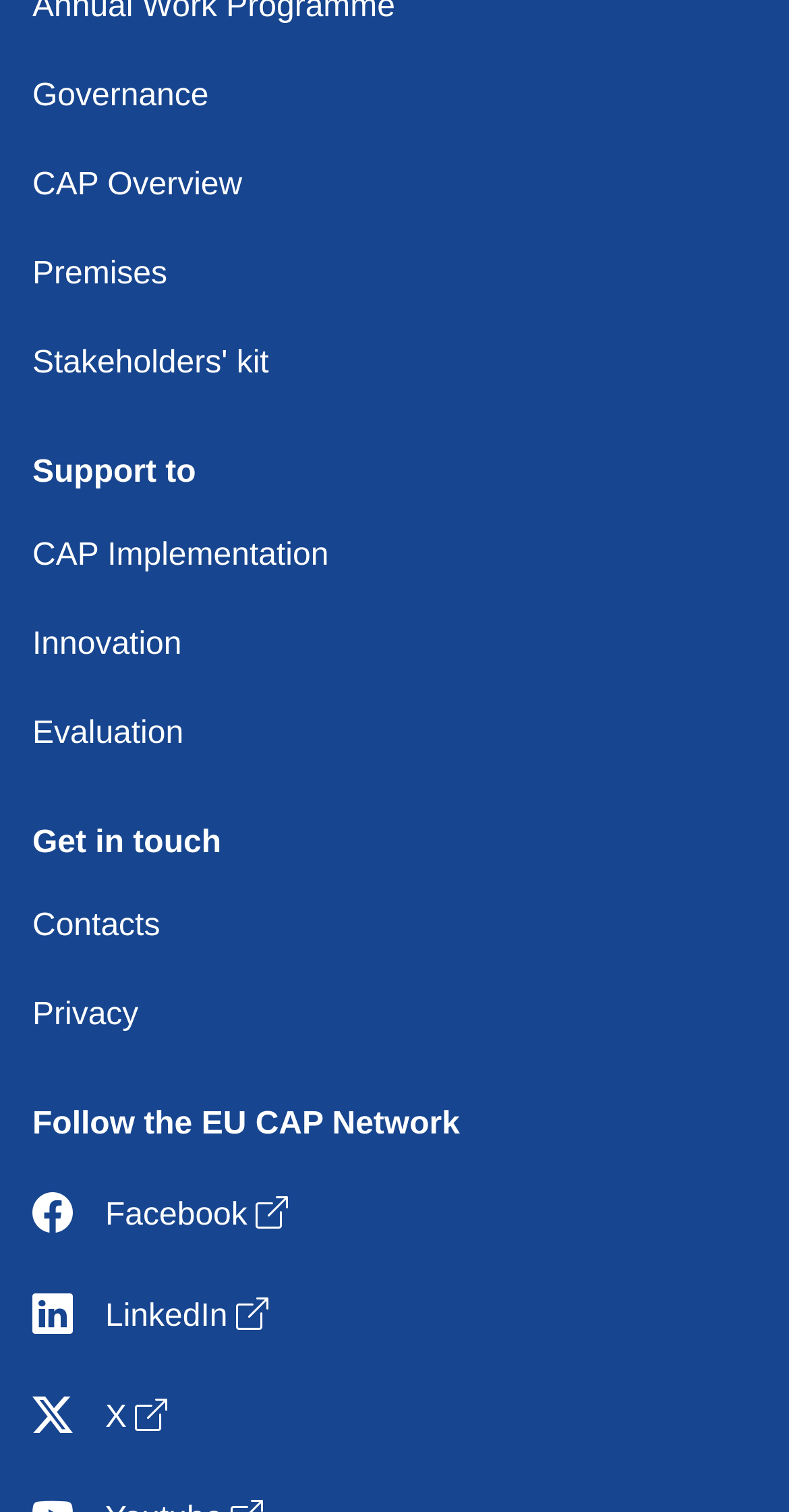Answer the question in a single word or phrase:
What is the first link on the webpage?

Governance